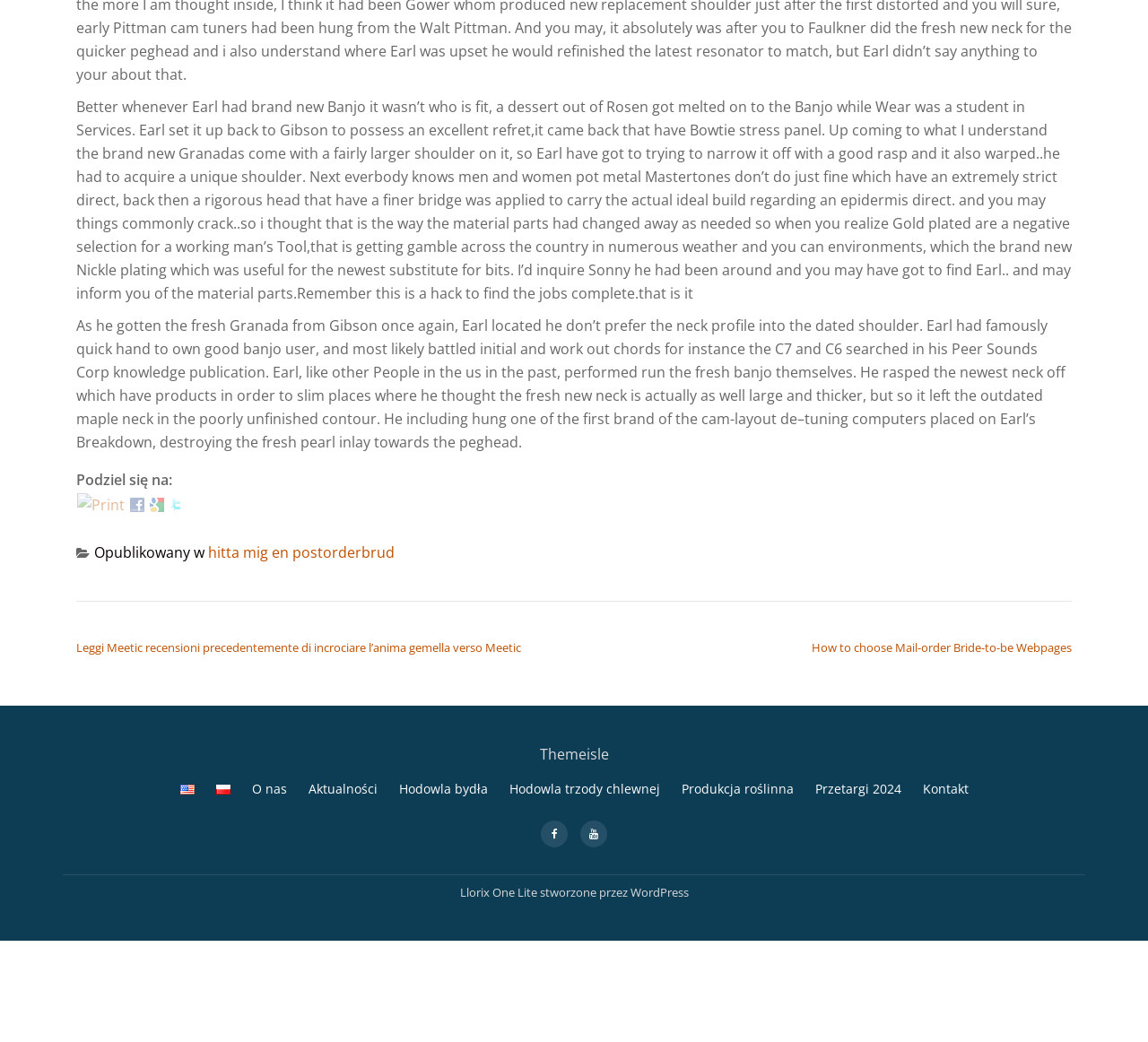Please determine the bounding box coordinates of the clickable area required to carry out the following instruction: "Share on Facebook". The coordinates must be four float numbers between 0 and 1, represented as [left, top, right, bottom].

[0.113, 0.473, 0.126, 0.492]